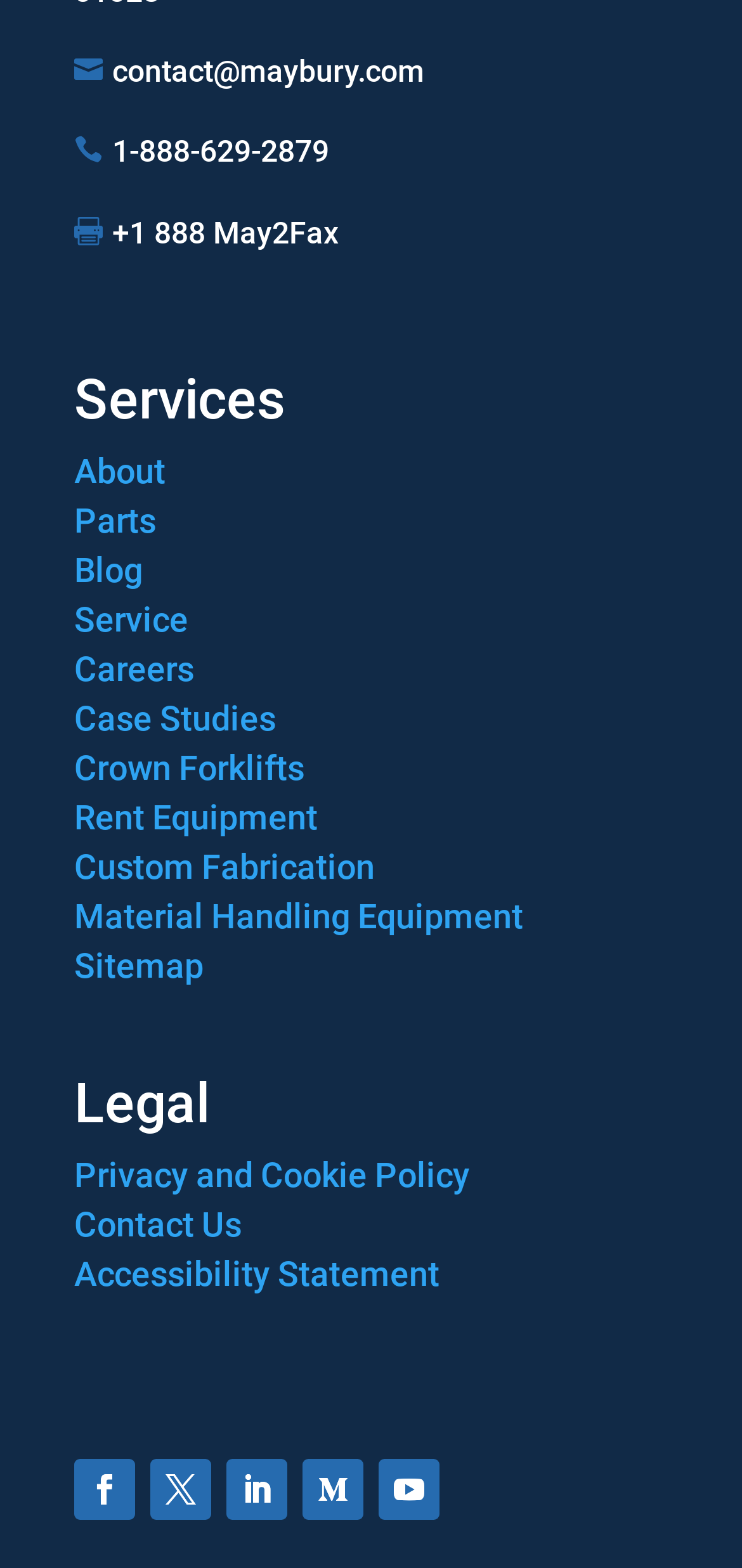Please locate the bounding box coordinates of the element that should be clicked to achieve the given instruction: "View the sitemap".

[0.1, 0.603, 0.274, 0.628]